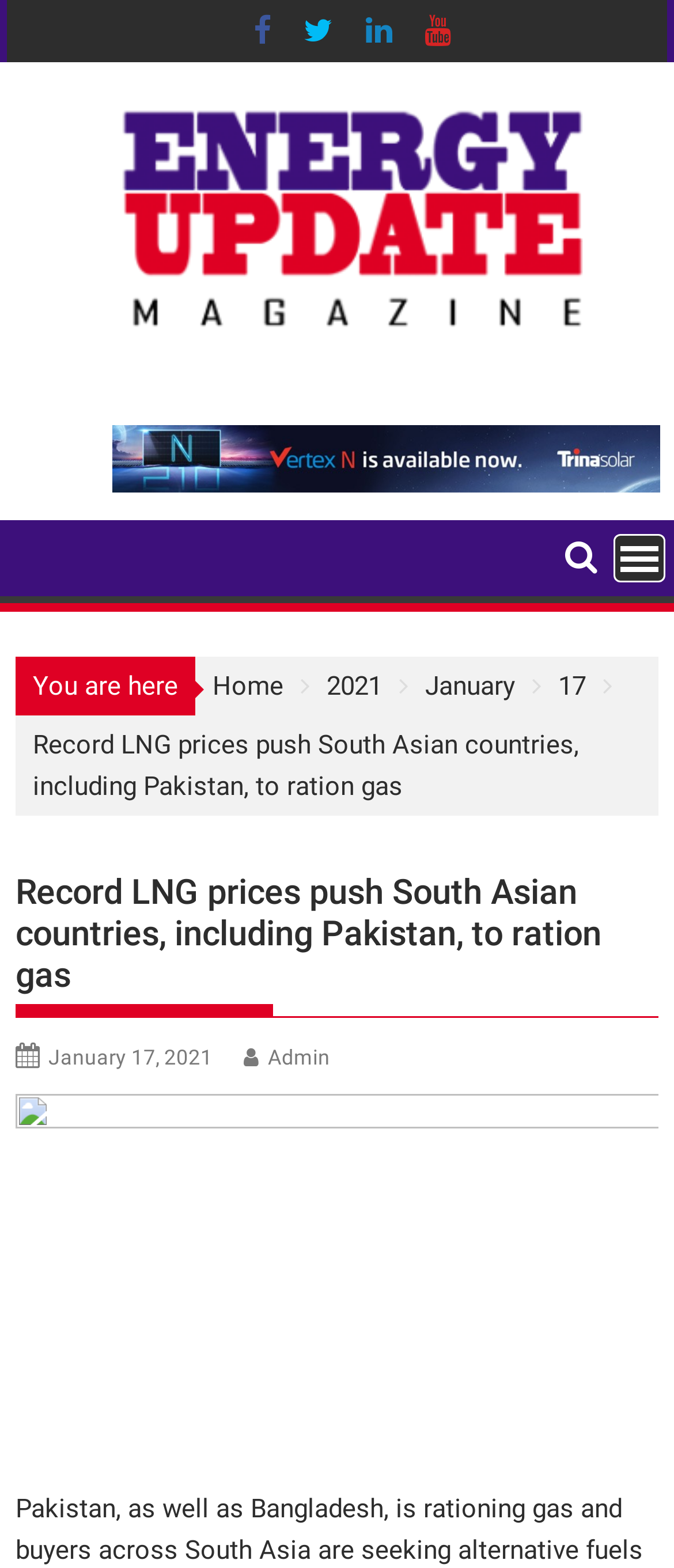What is the purpose of the link 'MENU'?
Carefully analyze the image and provide a detailed answer to the question.

The link 'MENU' has a popup menu associated with it, indicating that its purpose is to open a menu with additional options or features.